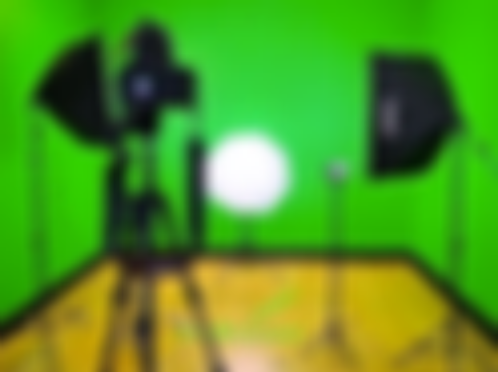What activities can be performed in this studio?
Give a detailed response to the question by analyzing the screenshot.

The studio is designed for various creative endeavors such as photography, videography, and podcasting, making it an adaptable environment for artists, influencers, and educators alike.